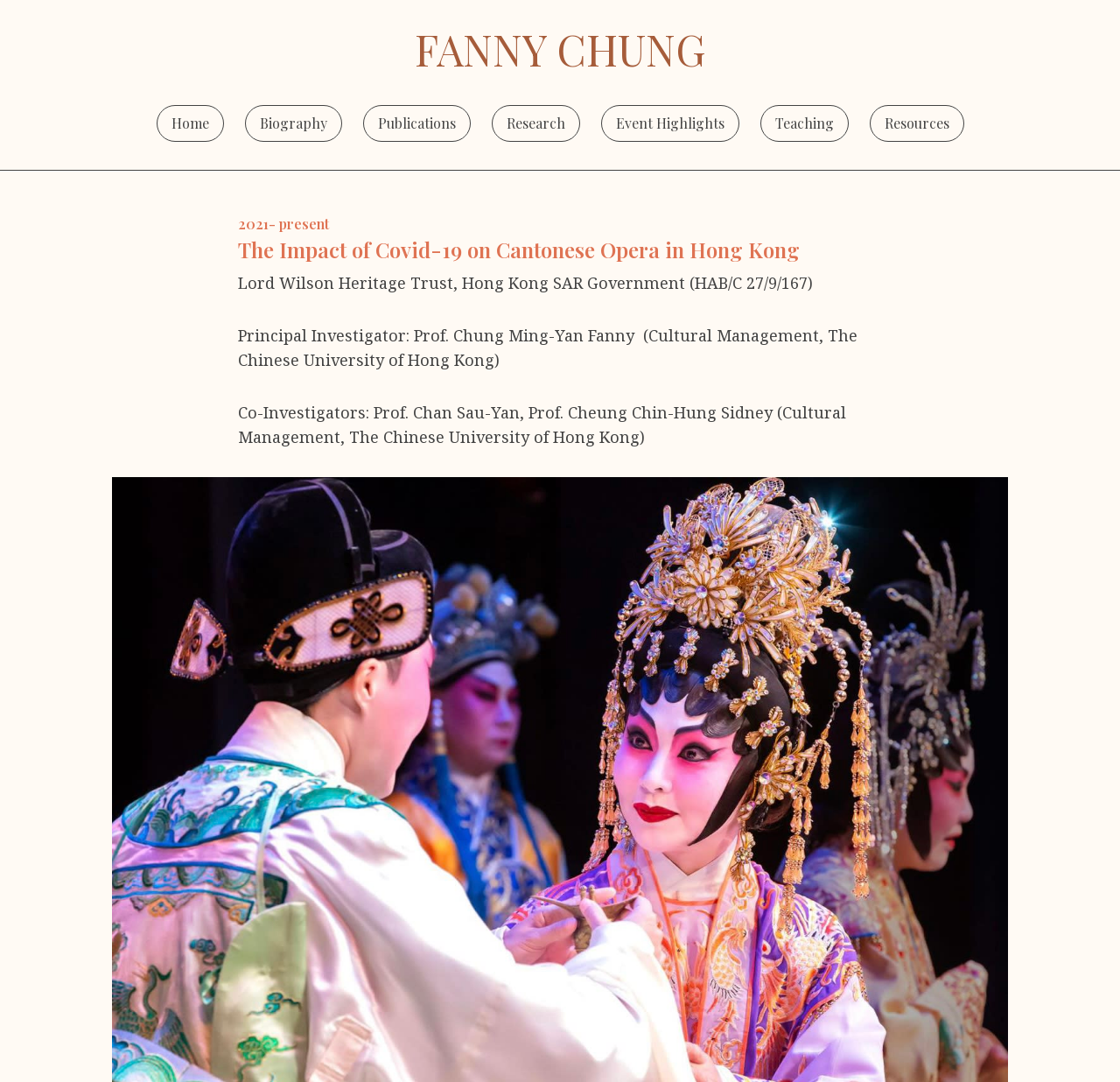Show the bounding box coordinates of the element that should be clicked to complete the task: "go to home page".

[0.139, 0.097, 0.2, 0.131]